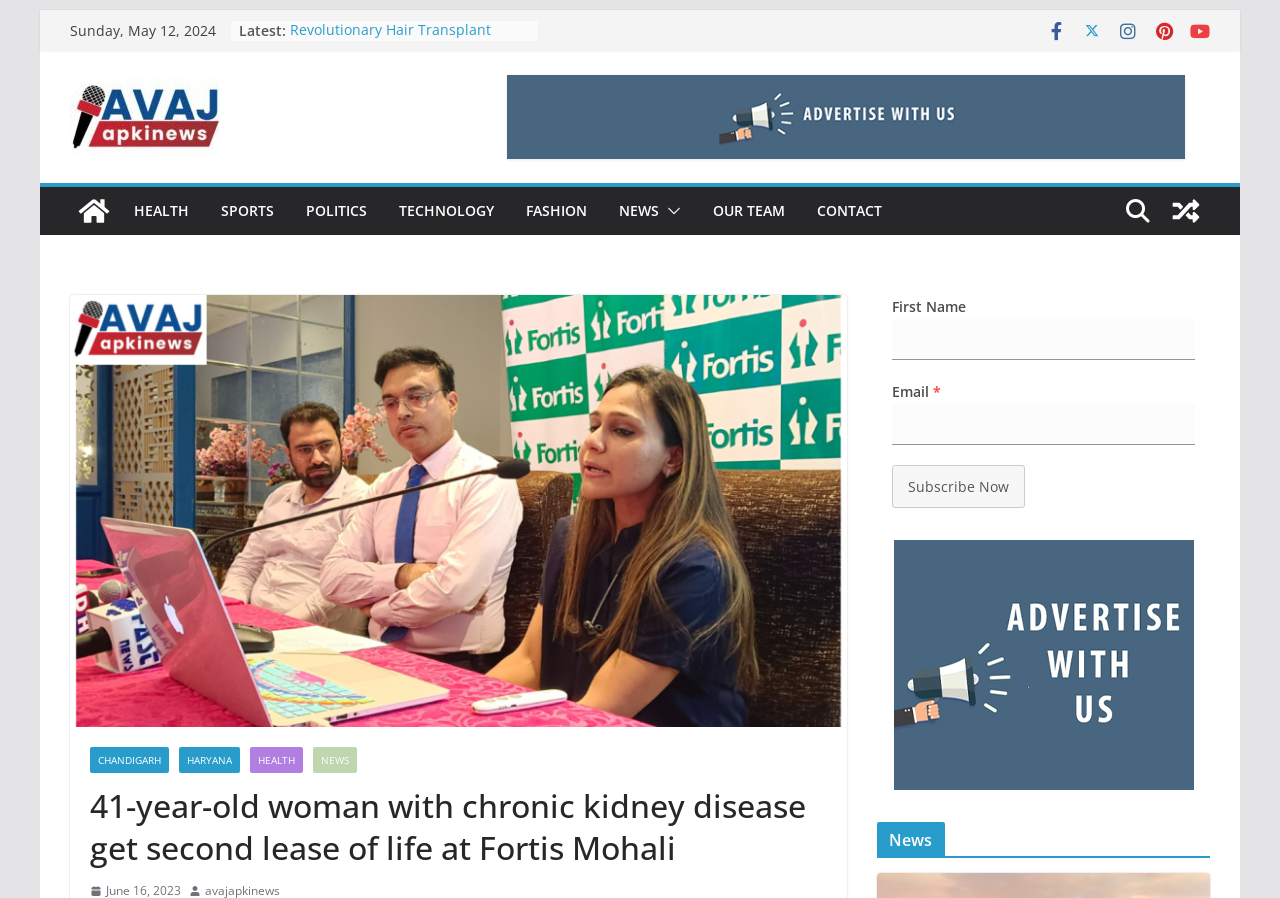Please identify the bounding box coordinates of the element's region that needs to be clicked to fulfill the following instruction: "Click on the 'CONTACT' link". The bounding box coordinates should consist of four float numbers between 0 and 1, i.e., [left, top, right, bottom].

[0.638, 0.219, 0.689, 0.251]